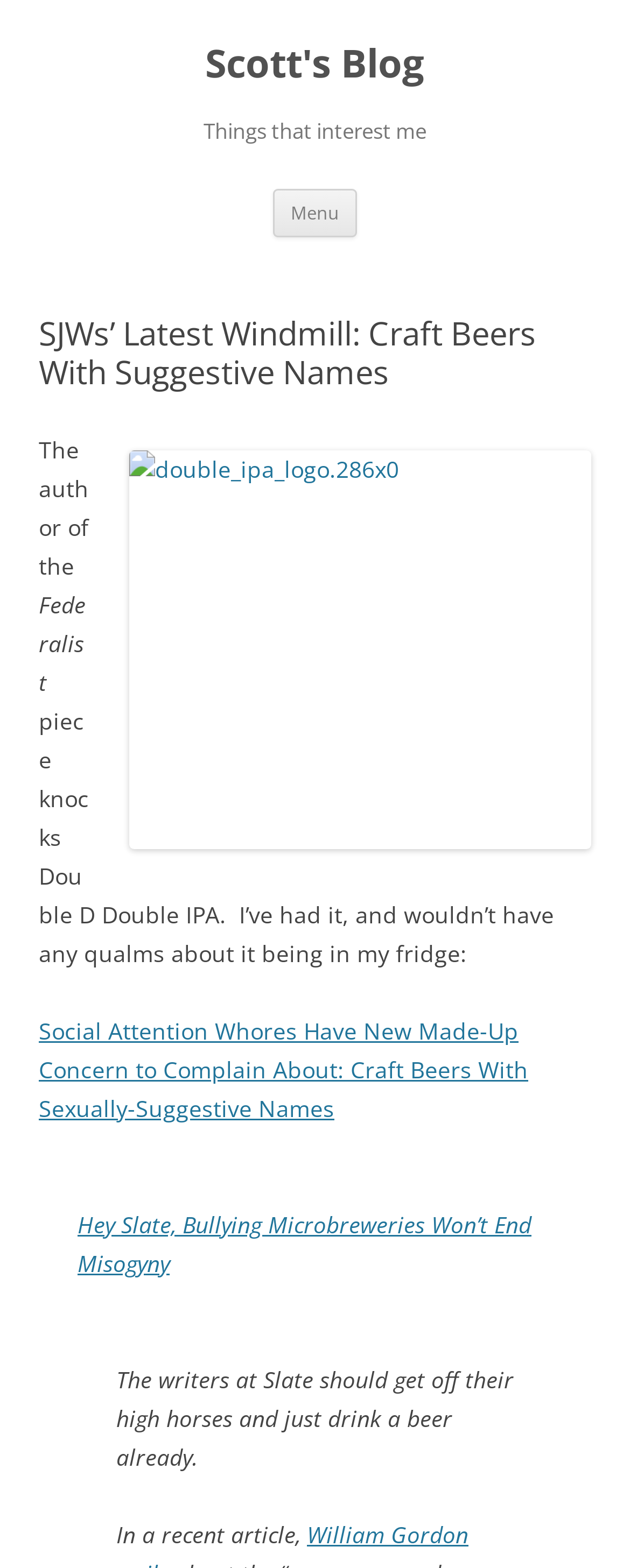Refer to the image and provide an in-depth answer to the question:
What is the tone of the article?

The tone of the article can be inferred as critical, as the author is discussing how some people are making a big deal out of craft beers with suggestive names, and the text has a slightly sarcastic tone, such as the phrase 'Social Attention Whores Have New Made-Up Concern to Complain About'.